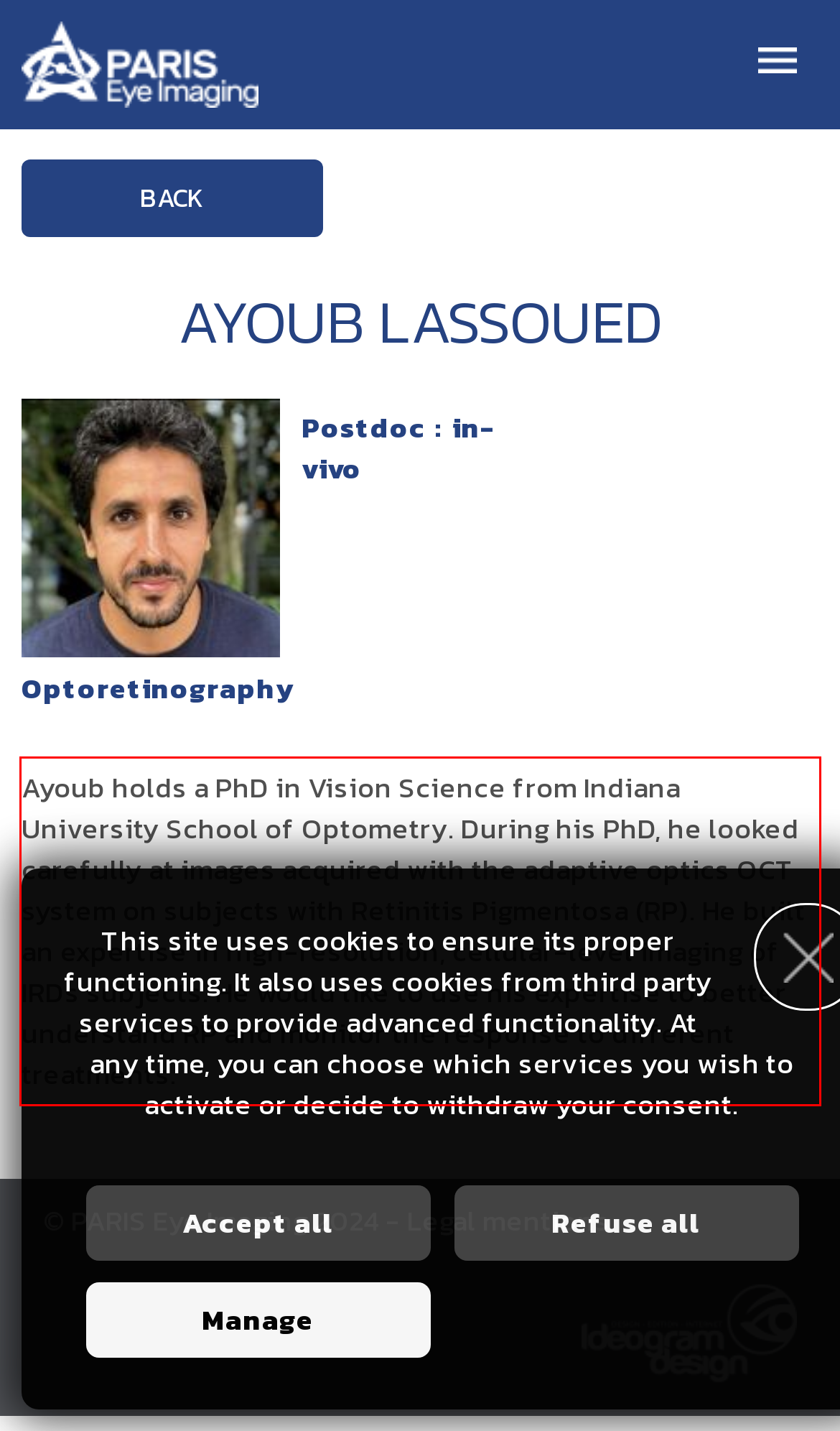Within the provided webpage screenshot, find the red rectangle bounding box and perform OCR to obtain the text content.

Ayoub holds a PhD in Vision Science from Indiana University School of Optometry. During his PhD, he looked carefully at images acquired with the adaptive optics OCT system on subjects with Retinitis Pigmentosa (RP). He built an expertise in high-resolution, cellular-level imaging of IRDs subjects. He would like to use his expertise to better understand RP and monitor the response to different treatments.